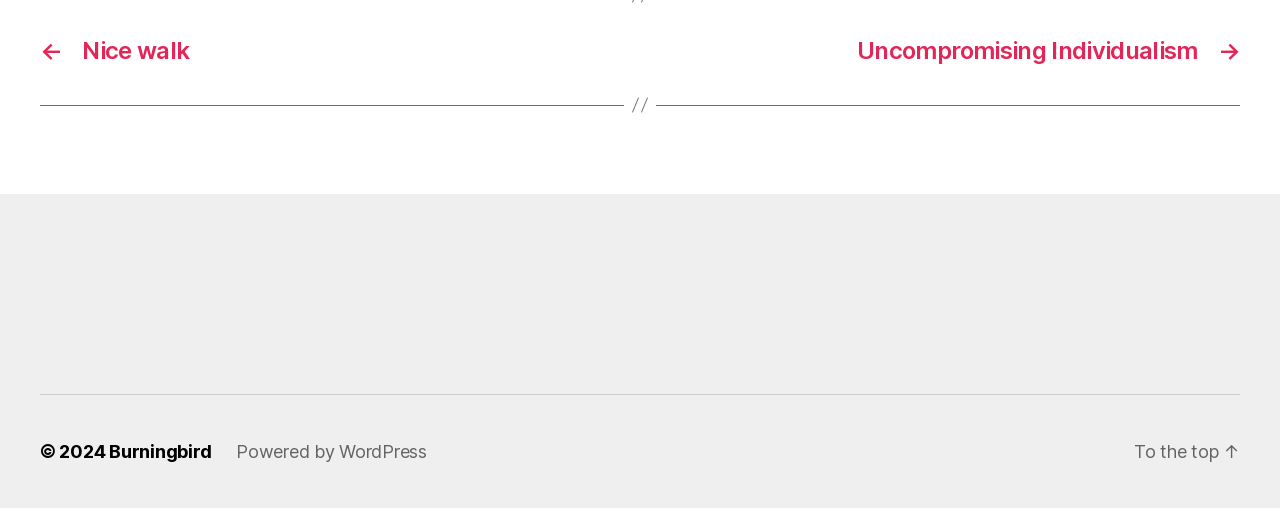Determine the bounding box coordinates (top-left x, top-left y, bottom-right x, bottom-right y) of the UI element described in the following text: ← Nice walk

[0.031, 0.111, 0.484, 0.166]